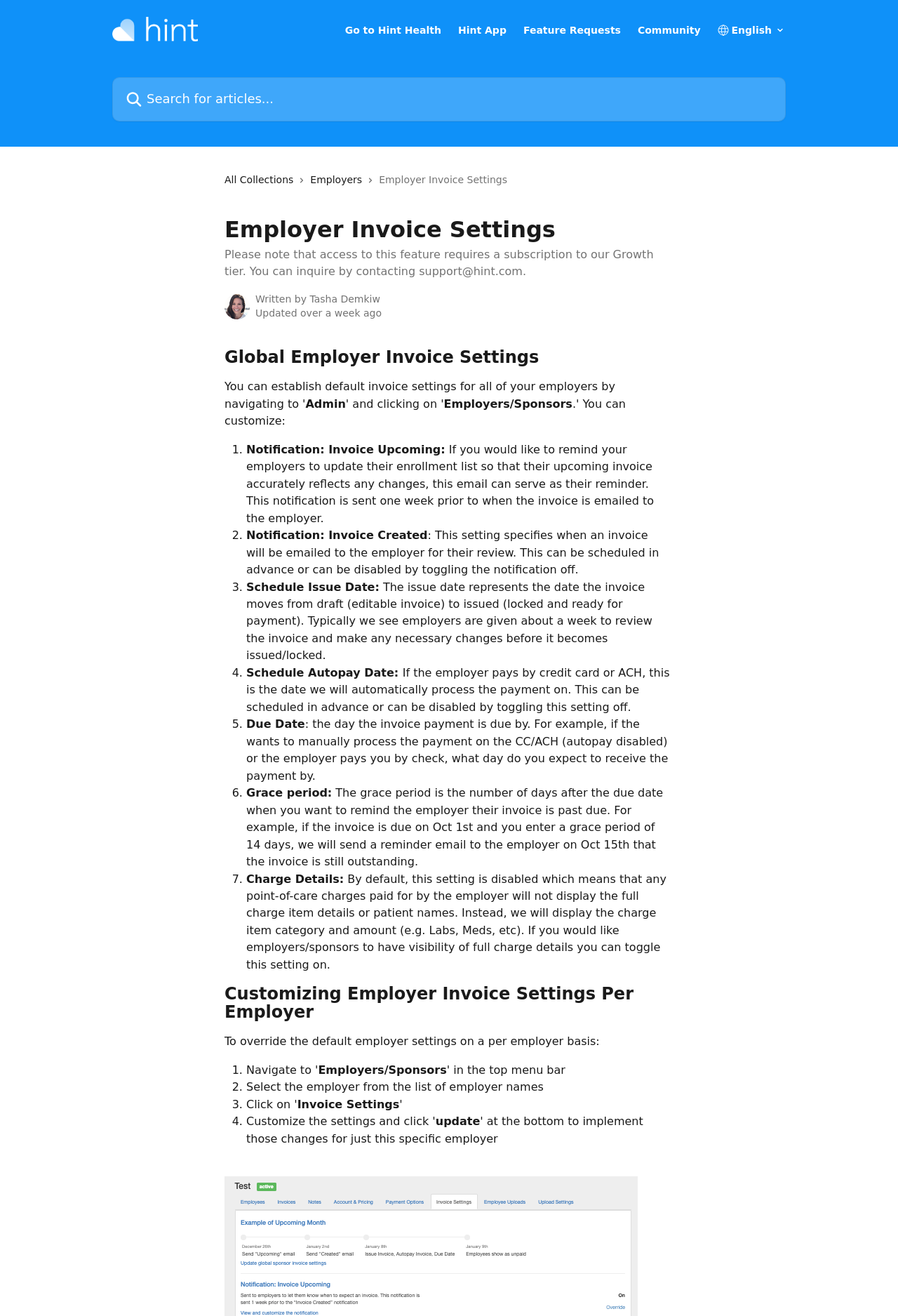Find the bounding box coordinates of the clickable area that will achieve the following instruction: "Search for articles".

[0.125, 0.059, 0.875, 0.092]